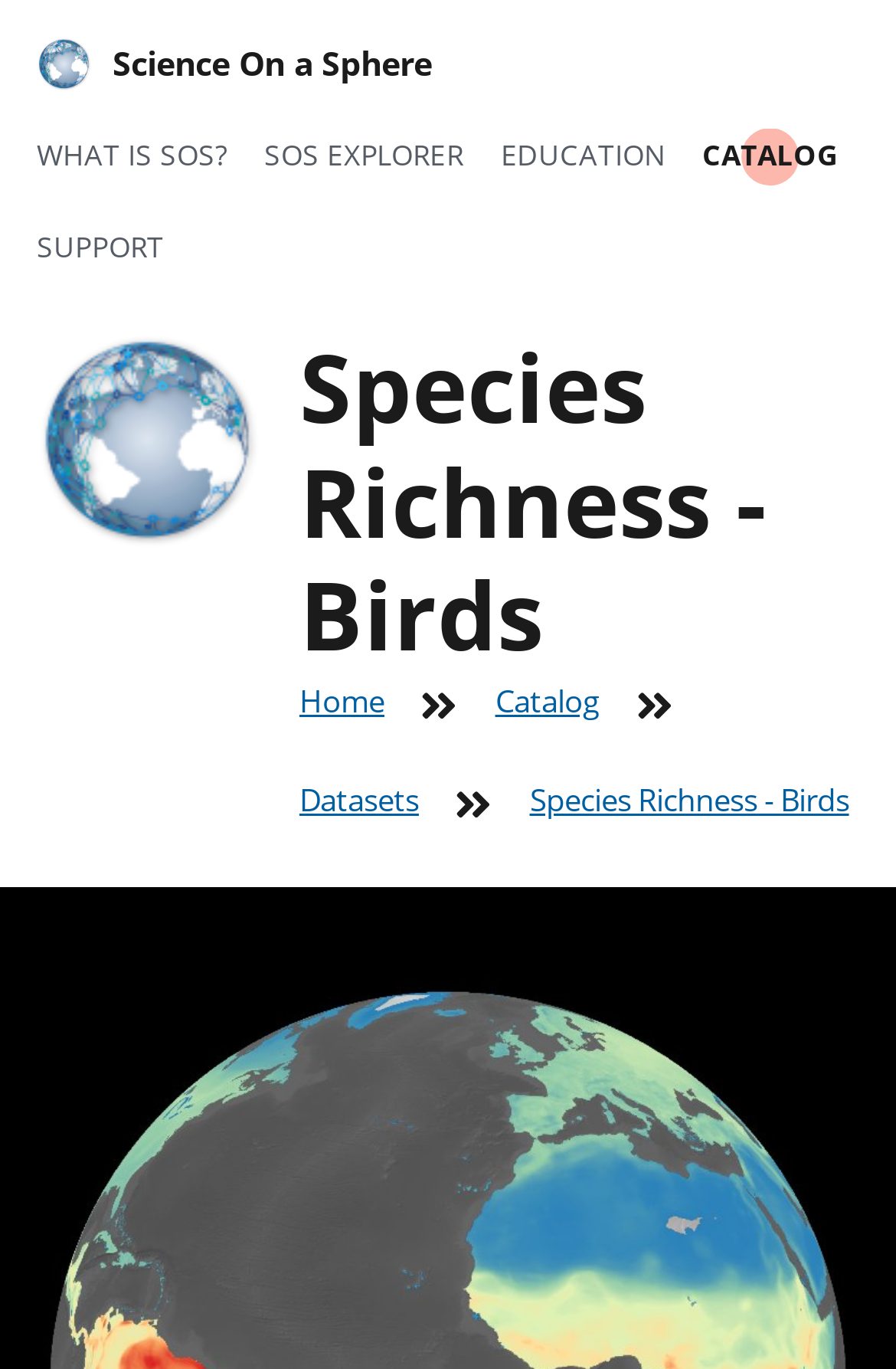Give a one-word or short phrase answer to the question: 
What is the text above the breadcrumbs list?

Species Richness - Birds